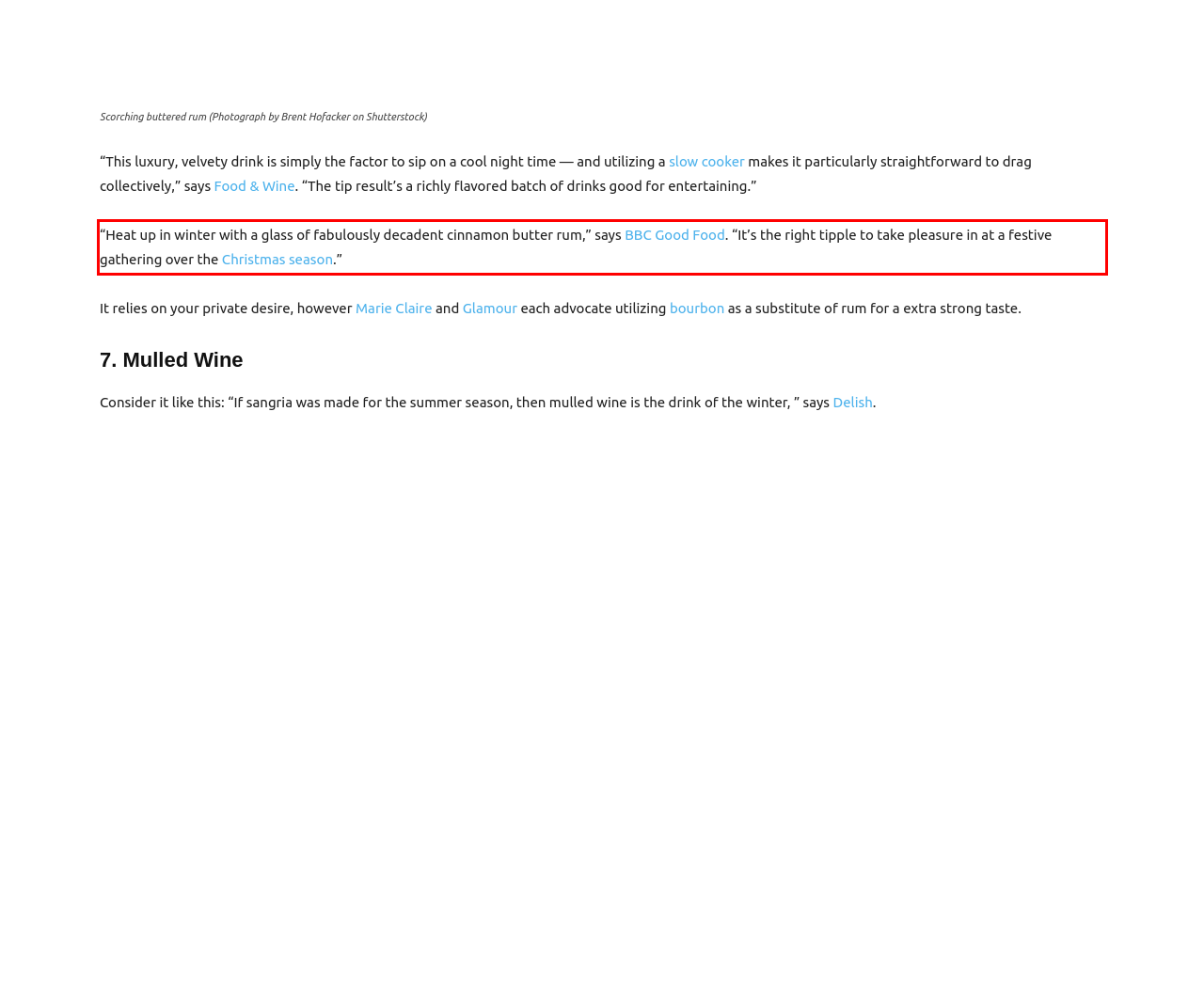Given a screenshot of a webpage with a red bounding box, extract the text content from the UI element inside the red bounding box.

“Heat up in winter with a glass of fabulously decadent cinnamon butter rum,” says BBC Good Food. “It’s the right tipple to take pleasure in at a festive gathering over the Christmas season.”